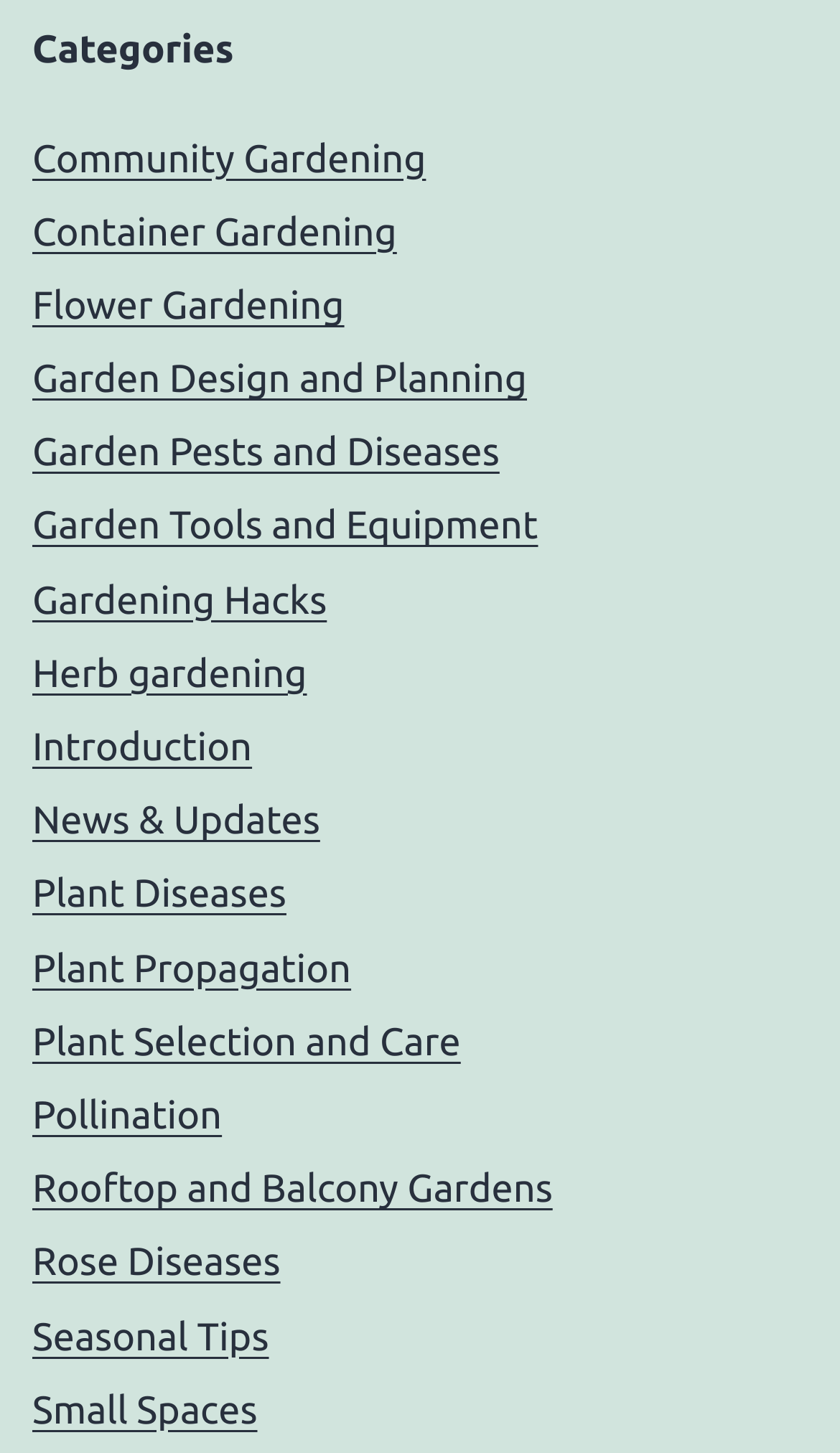Predict the bounding box coordinates of the area that should be clicked to accomplish the following instruction: "Learn about Seasonal Tips". The bounding box coordinates should consist of four float numbers between 0 and 1, i.e., [left, top, right, bottom].

[0.038, 0.905, 0.32, 0.935]